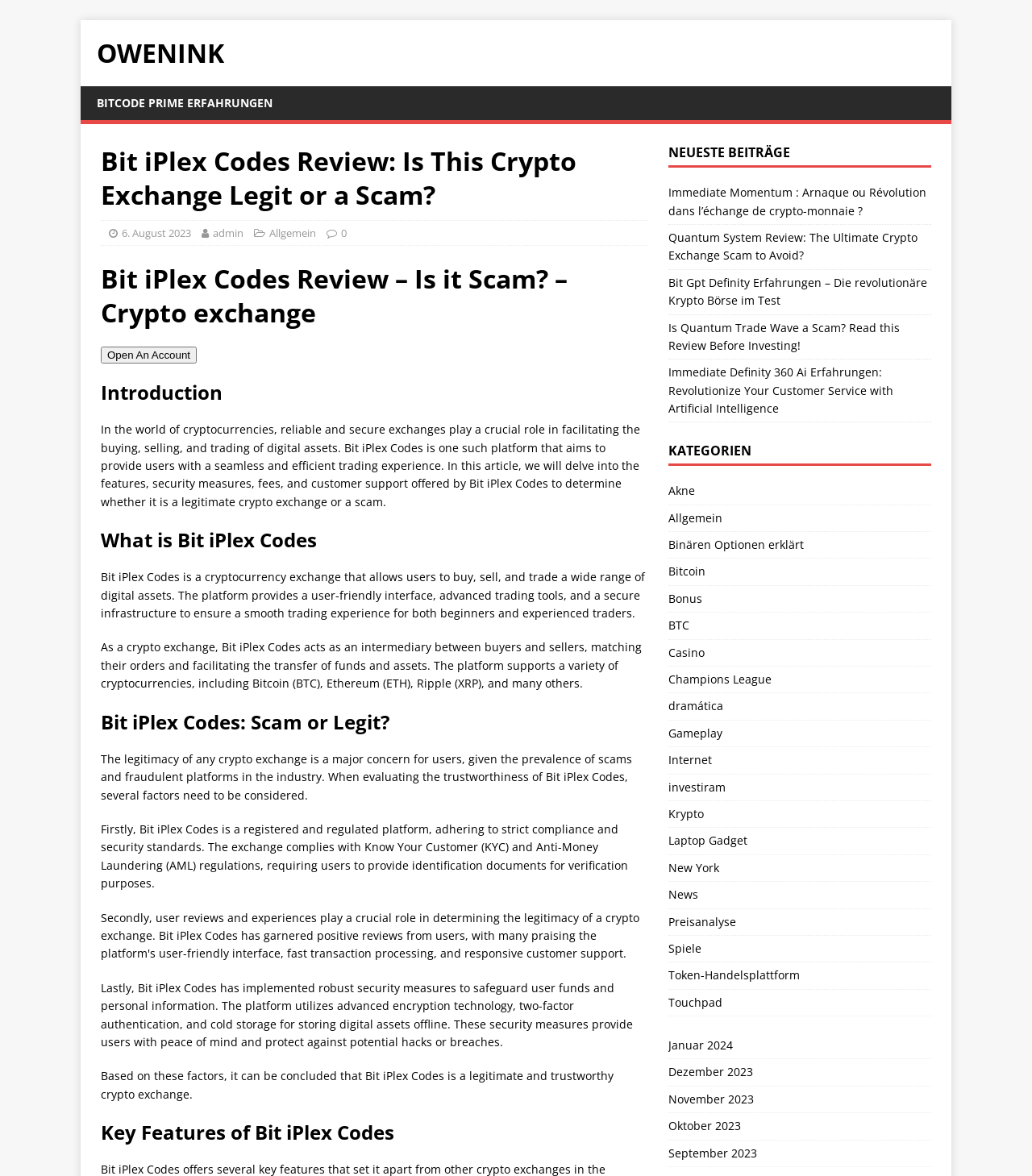Kindly determine the bounding box coordinates for the area that needs to be clicked to execute this instruction: "Learn more about 'Bit iPlex Codes: Scam or Legit?'".

[0.098, 0.603, 0.627, 0.624]